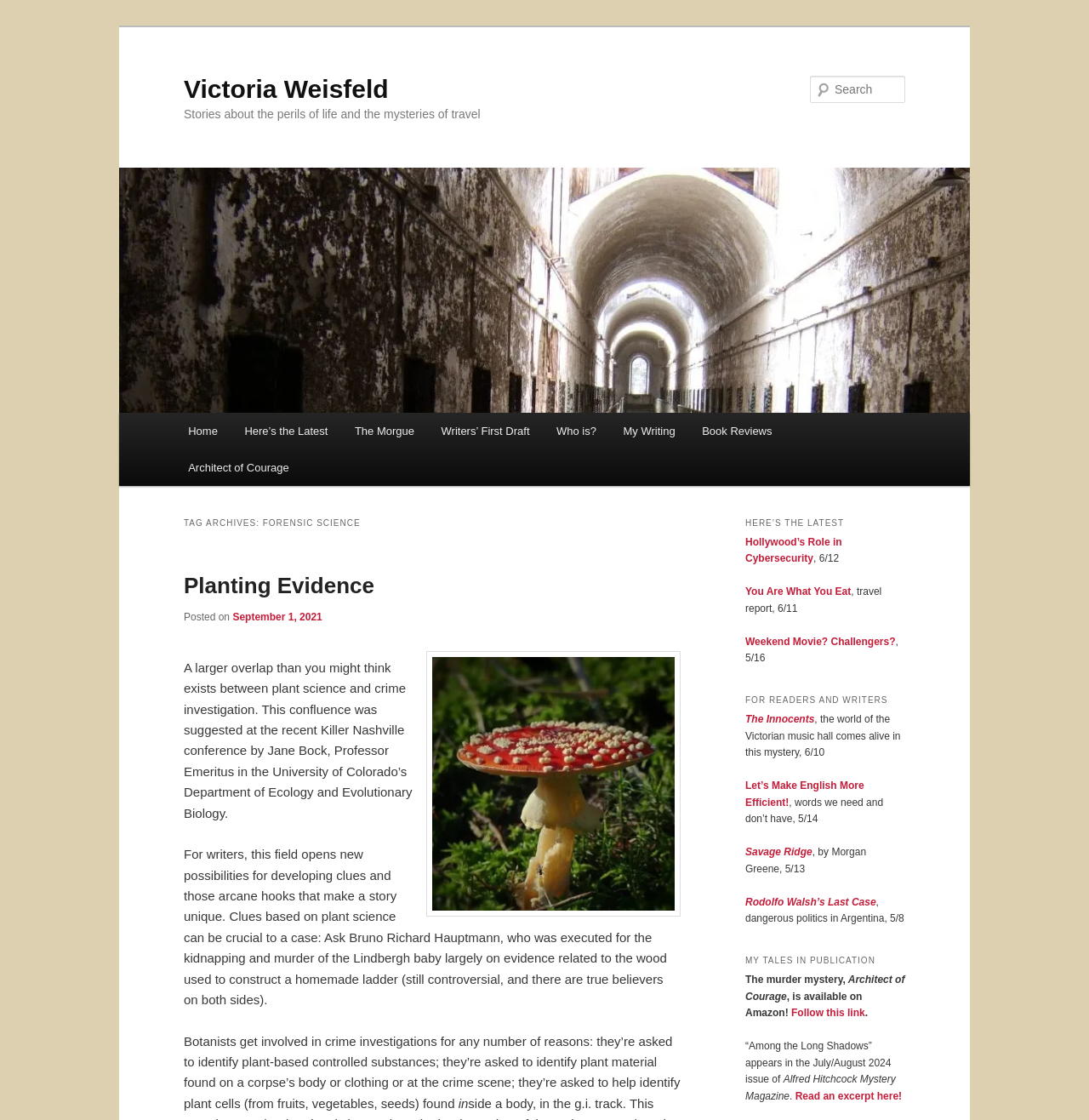What is the topic of the article 'Planting Evidence'?
Provide an in-depth and detailed explanation in response to the question.

The article 'Planting Evidence' is located in the section with the heading 'TAG ARCHIVES: FORENSIC SCIENCE'. The text of the article mentions the connection between plant science and crime investigation, suggesting that the topic of the article is the intersection of forensic science and plant science.